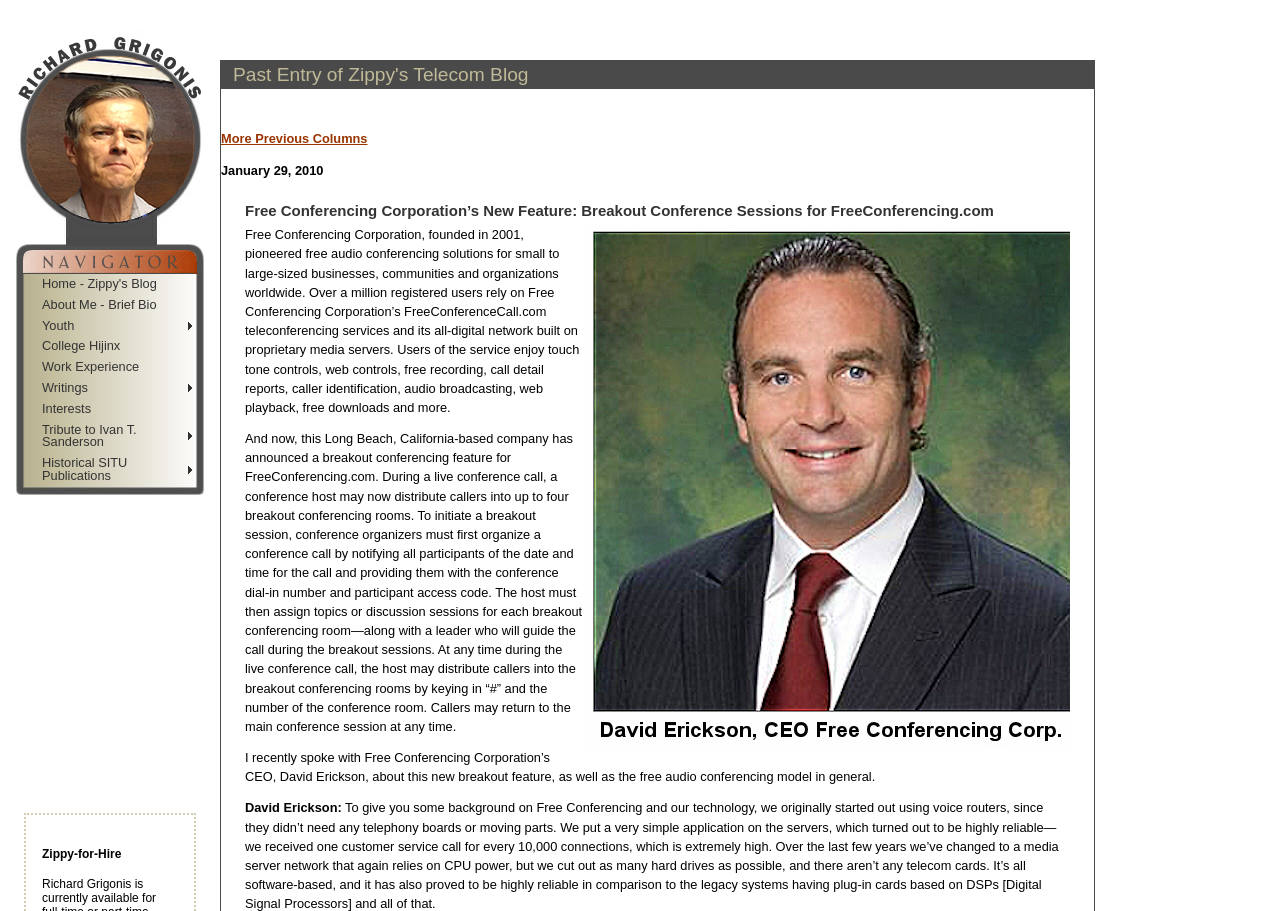What is the name of the CEO of Free Conferencing Corporation?
Refer to the screenshot and respond with a concise word or phrase.

David Erickson